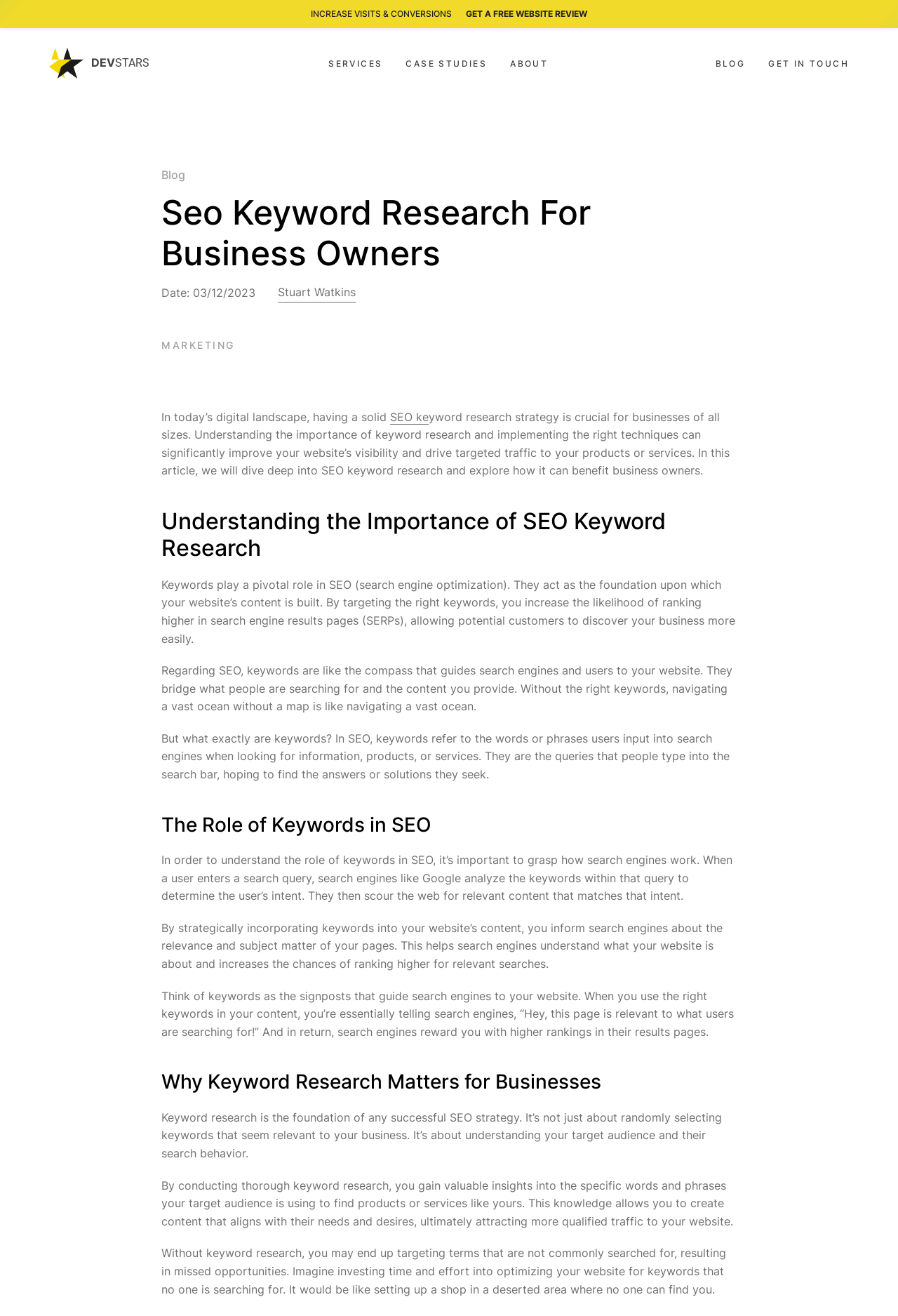What is the company name?
Provide an in-depth and detailed explanation in response to the question.

I found the company name by looking at the logo link at the top left corner of the webpage, which says 'logo logo DEVSTARS'.